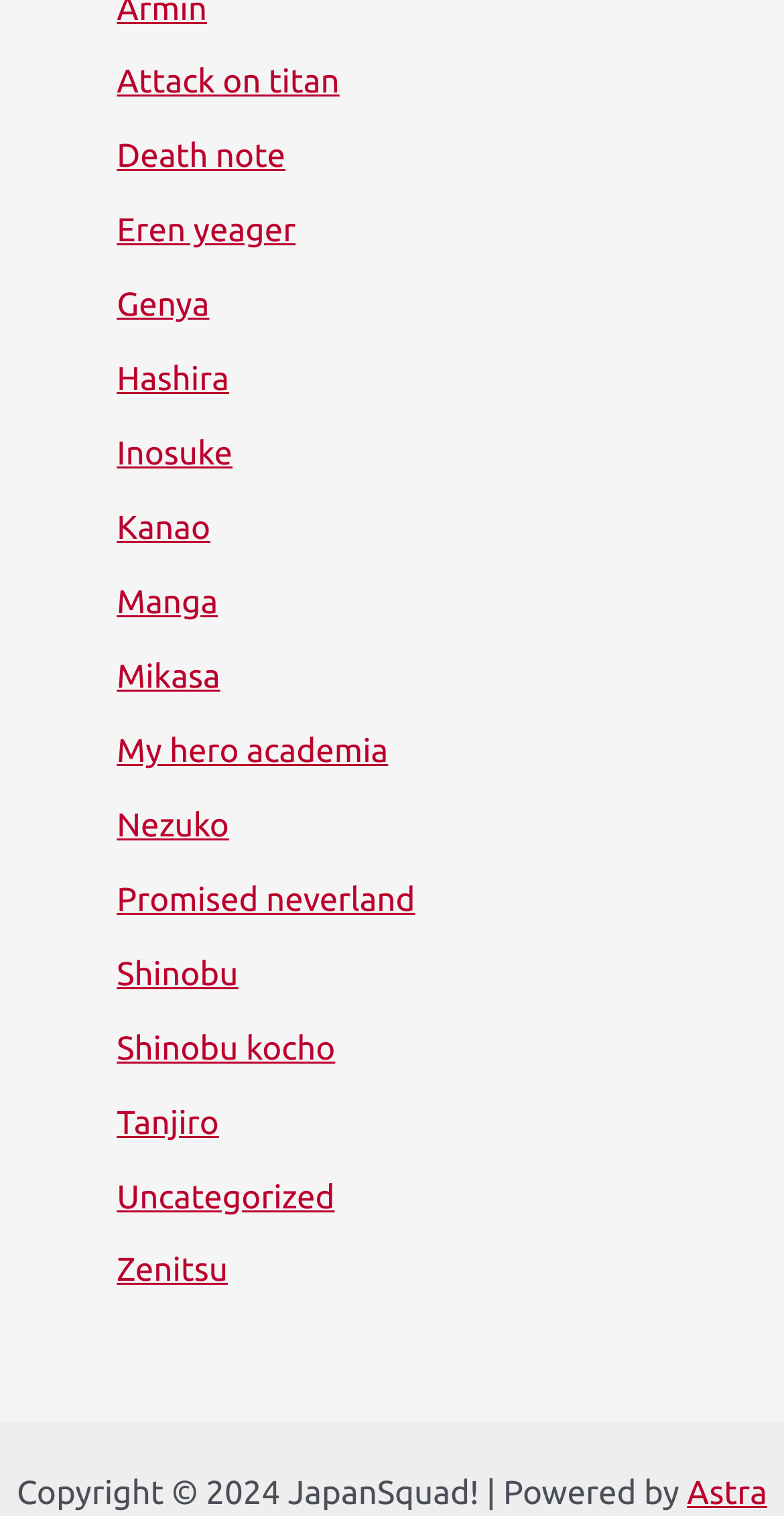What are the anime/manga titles listed on the webpage?
Using the details from the image, give an elaborate explanation to answer the question.

By examining the links on the webpage, I found a list of anime and manga titles, including Attack on Titan, Death Note, Eren Yeager, and many others.